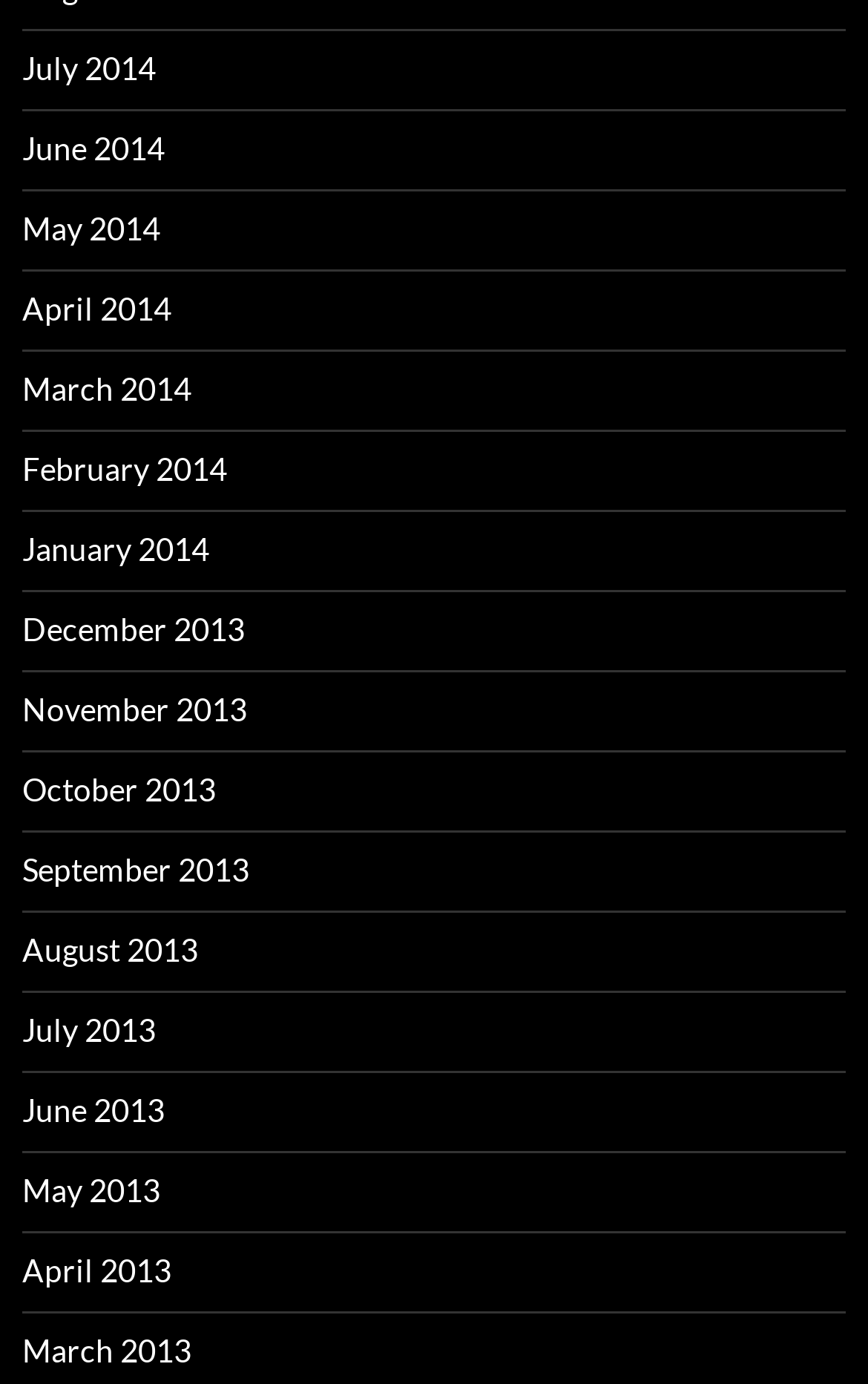Locate the bounding box coordinates of the element you need to click to accomplish the task described by this instruction: "view June 2013".

[0.026, 0.788, 0.19, 0.815]